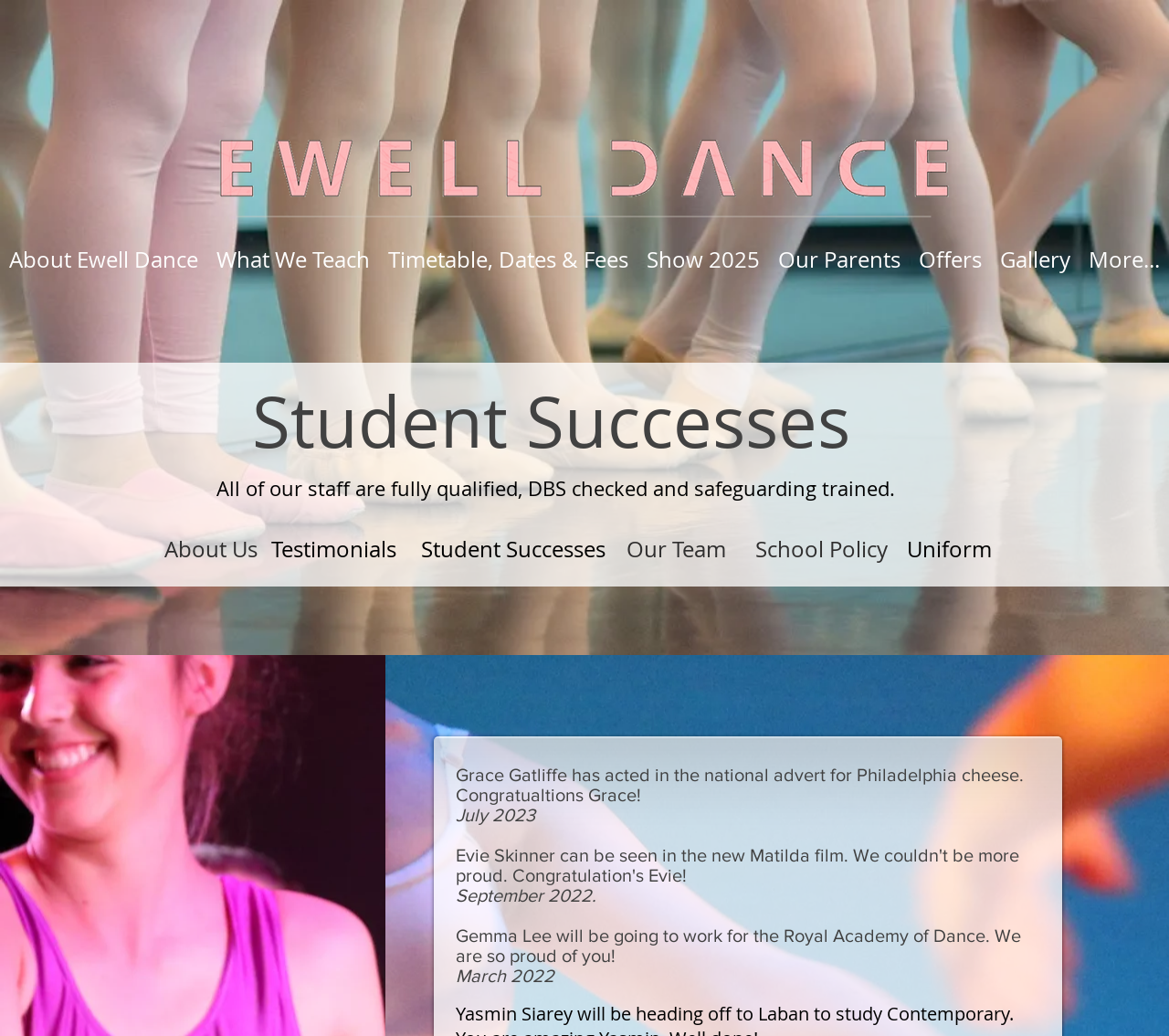Give a concise answer of one word or phrase to the question: 
What is the purpose of the 'More...' link?

To show more navigation options